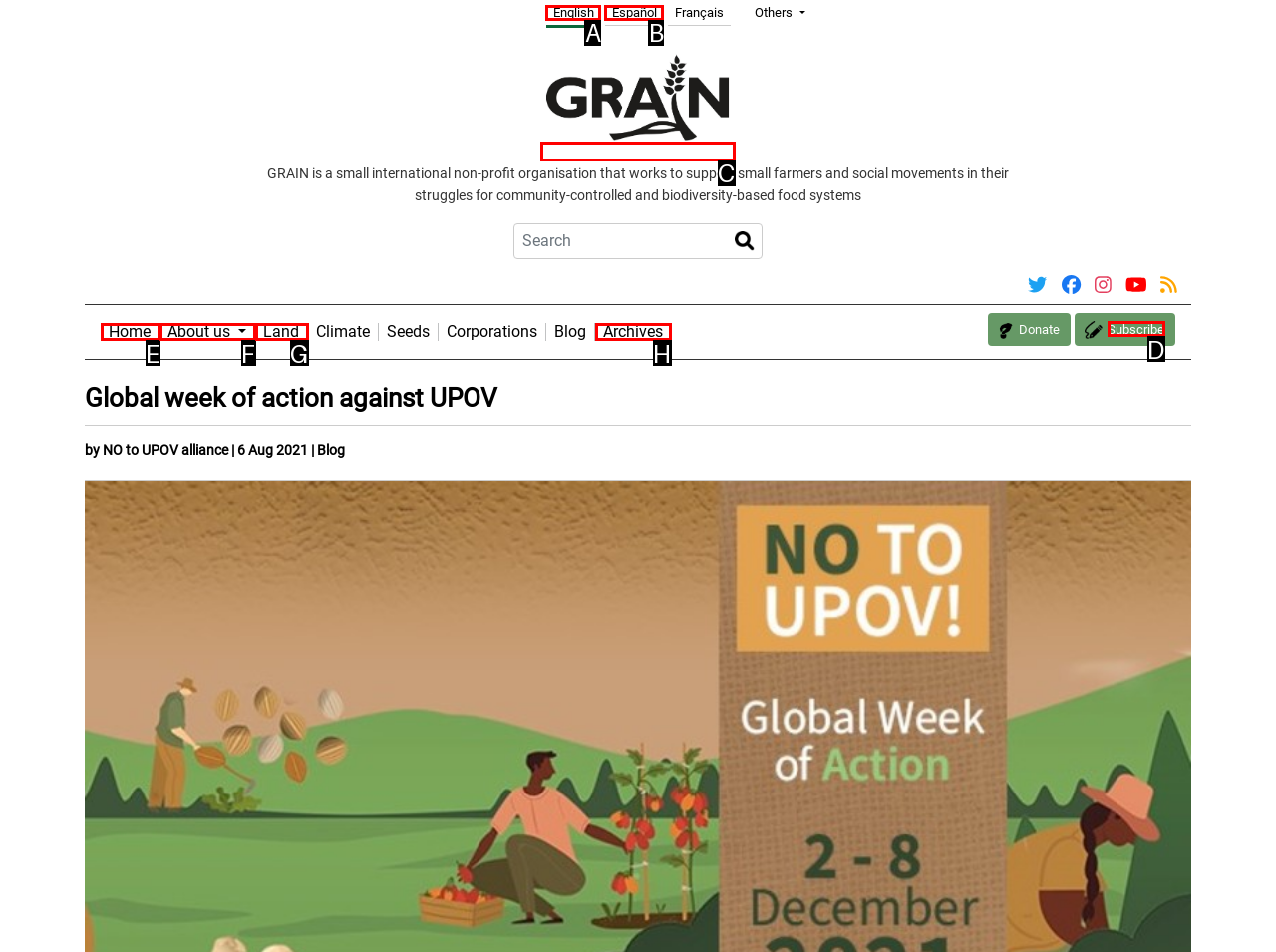Tell me the letter of the option that corresponds to the description: Español
Answer using the letter from the given choices directly.

B